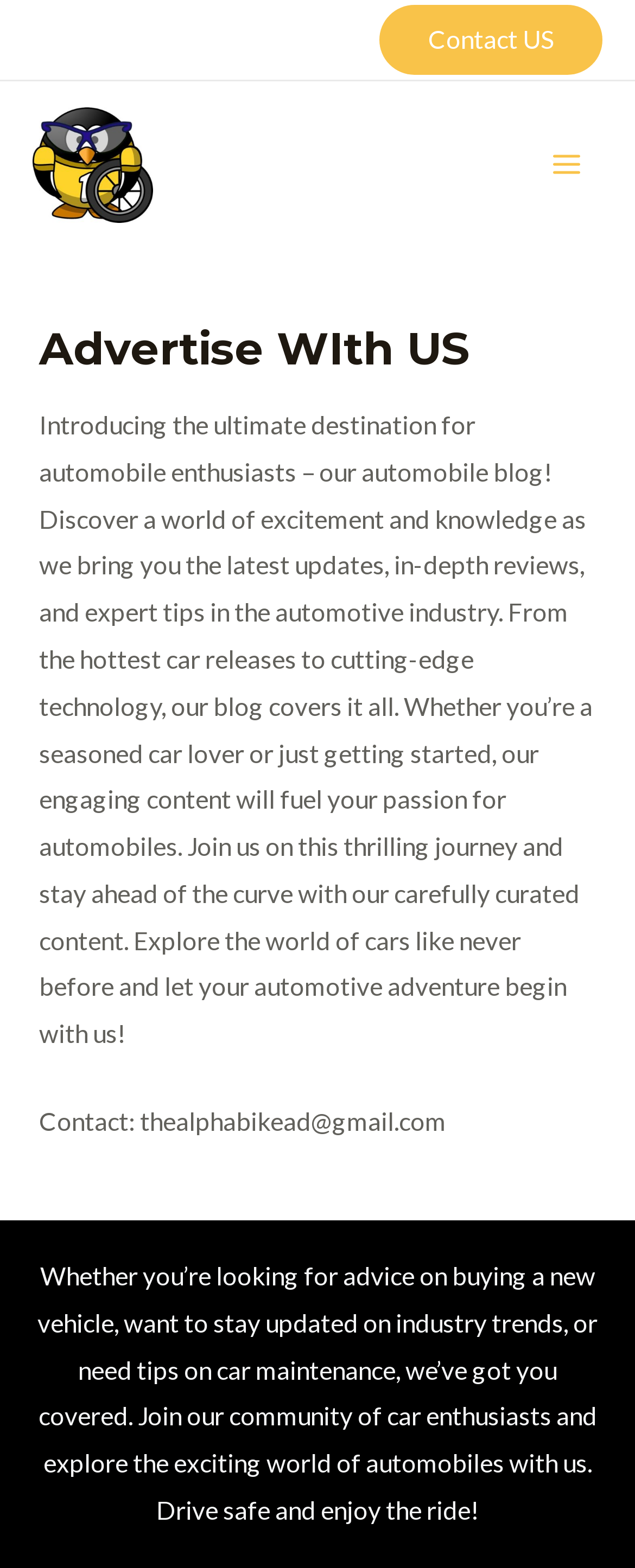What is the target audience of the blog?
Analyze the image and deliver a detailed answer to the question.

I inferred the target audience of the blog by reading the StaticText elements that describe the blog's content, which assumes a level of interest in automobiles and uses language that suggests a community of car enthusiasts.